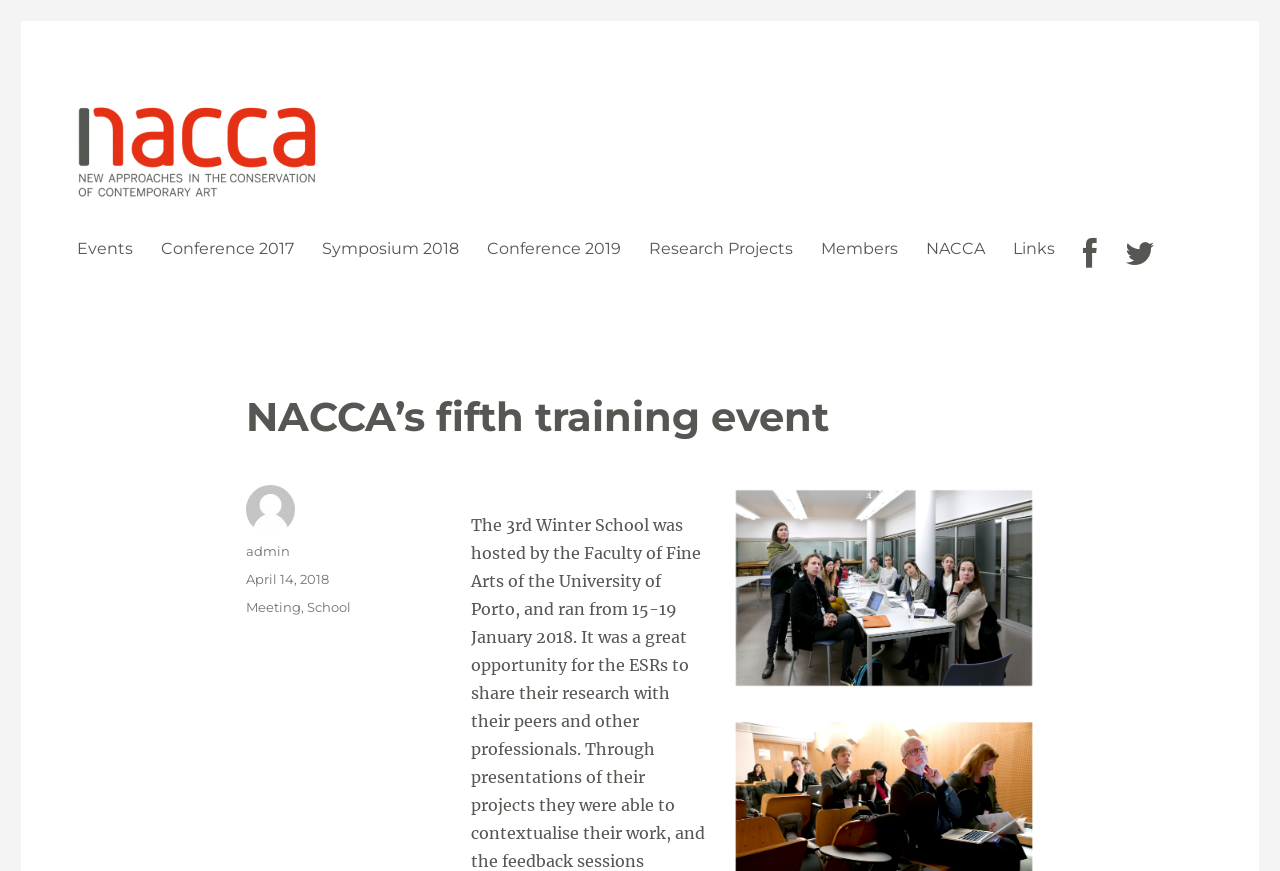Please find the bounding box coordinates of the clickable region needed to complete the following instruction: "go to Events". The bounding box coordinates must consist of four float numbers between 0 and 1, i.e., [left, top, right, bottom].

[0.049, 0.261, 0.115, 0.309]